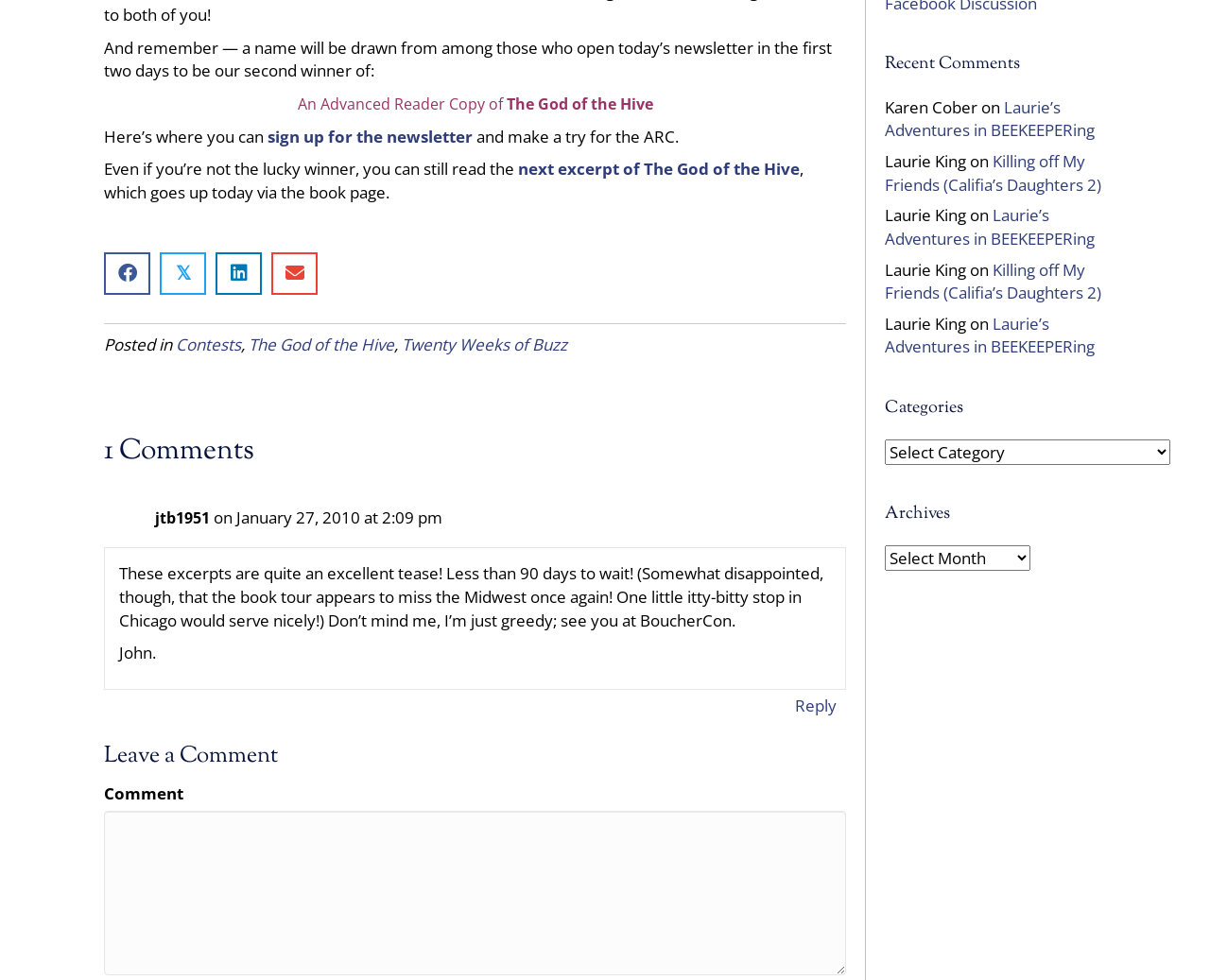Find the bounding box of the UI element described as follows: "Contests".

[0.145, 0.34, 0.199, 0.362]